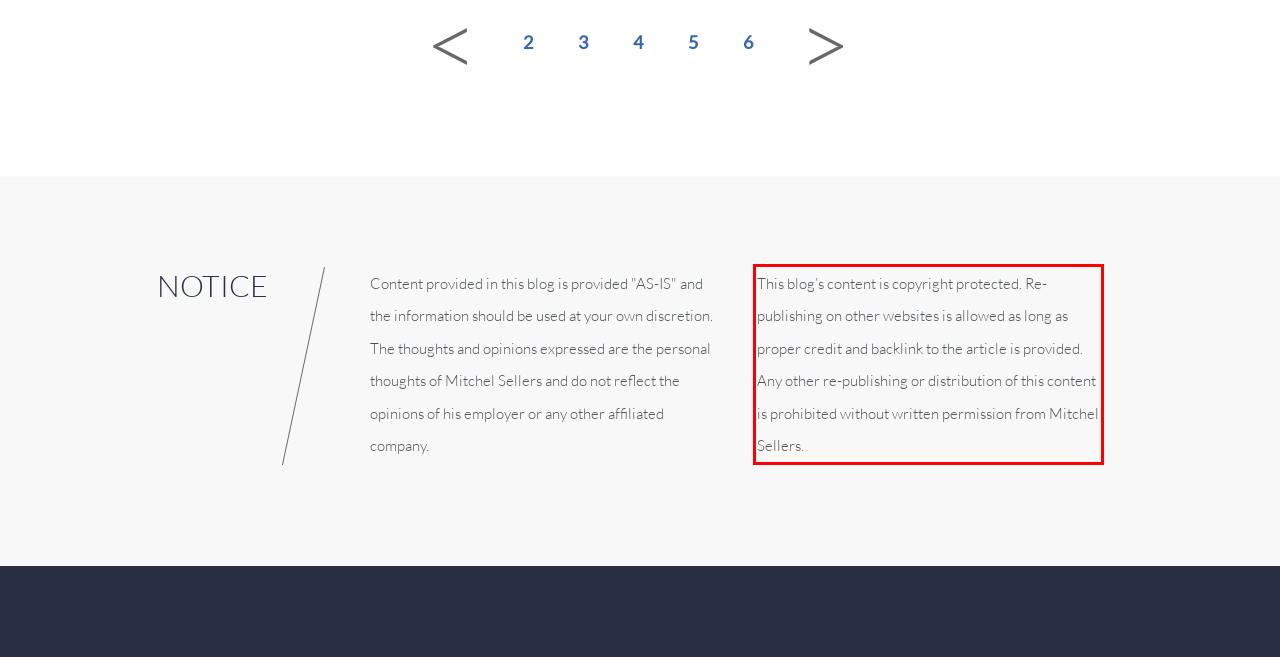Please examine the screenshot of the webpage and read the text present within the red rectangle bounding box.

This blog’s content is copyright protected. Re-publishing on other websites is allowed as long as proper credit and backlink to the article is provided. Any other re-publishing or distribution of this content is prohibited without written permission from Mitchel Sellers.